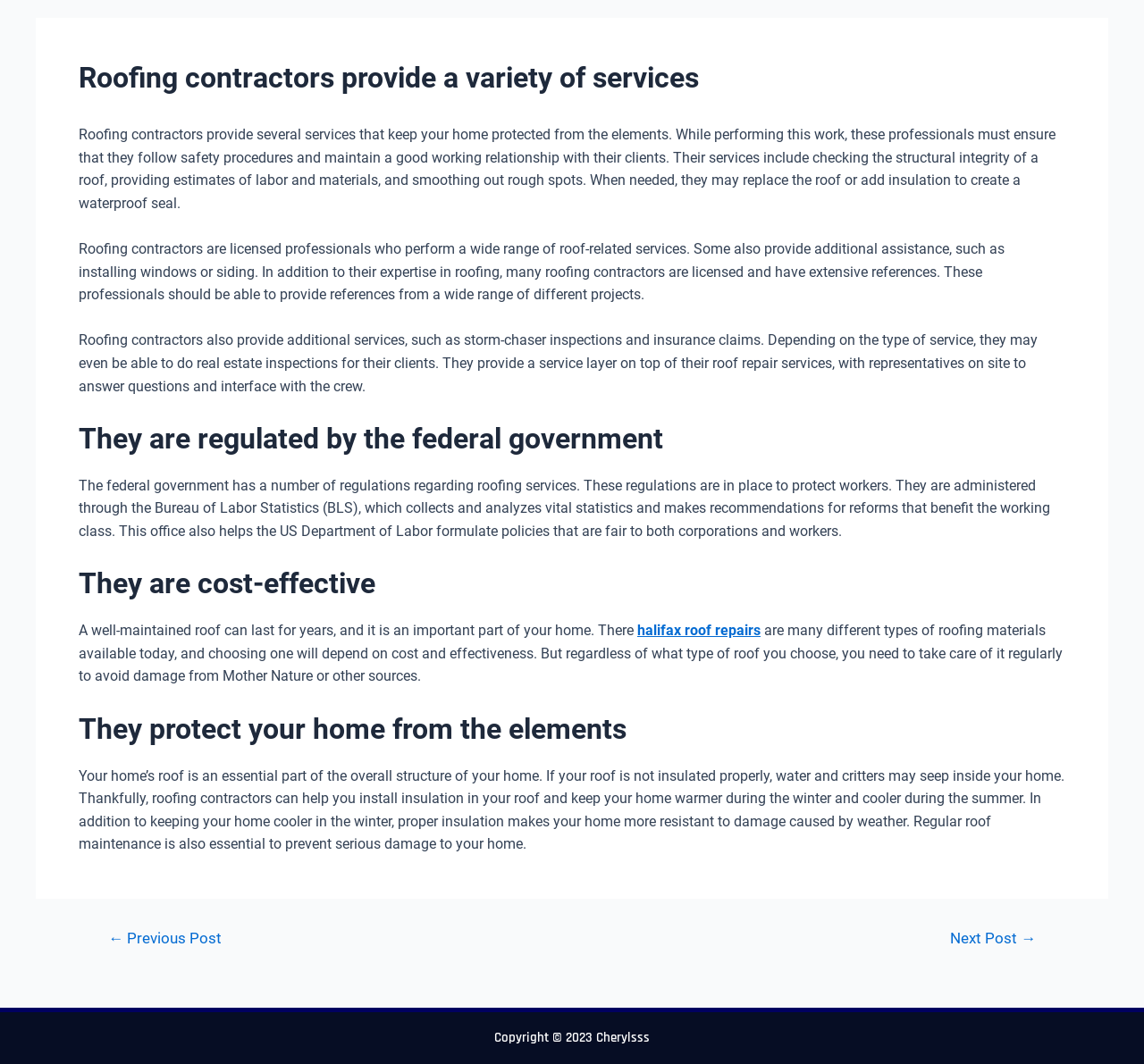Based on the element description "Accept all", predict the bounding box coordinates of the UI element.

None